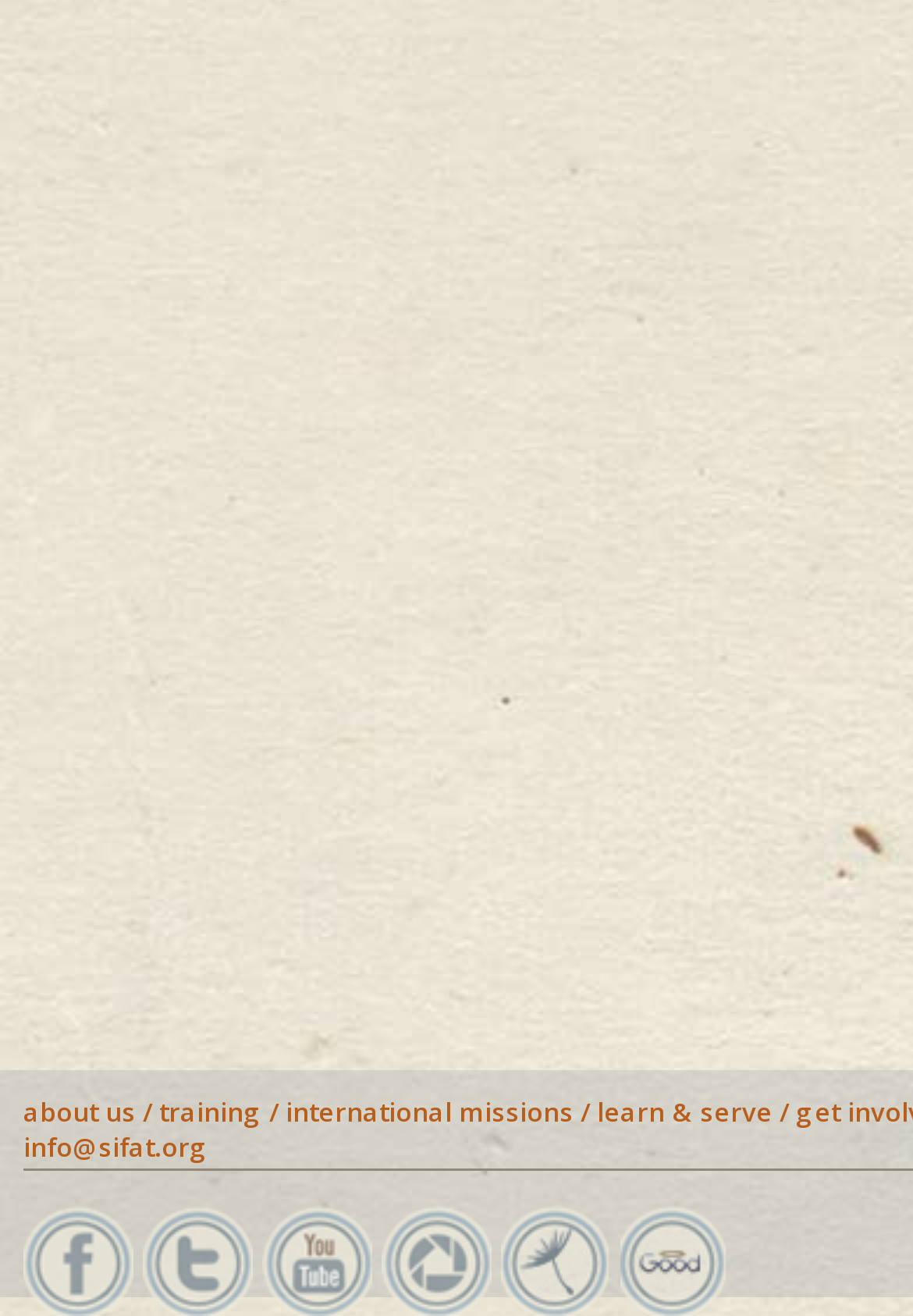Show the bounding box coordinates of the element that should be clicked to complete the task: "visit about us page".

[0.026, 0.831, 0.149, 0.858]